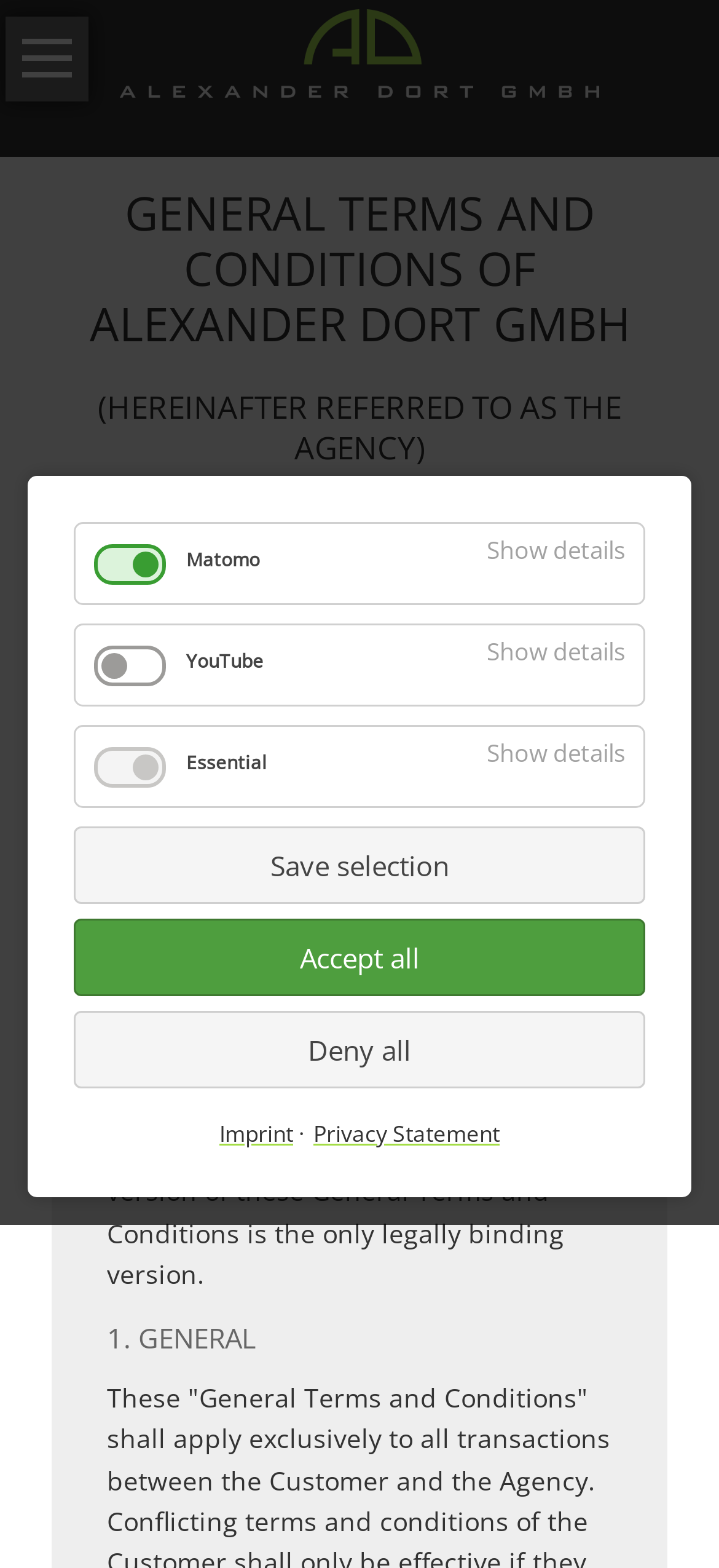Pinpoint the bounding box coordinates of the element to be clicked to execute the instruction: "View All services".

[0.118, 0.197, 0.144, 0.27]